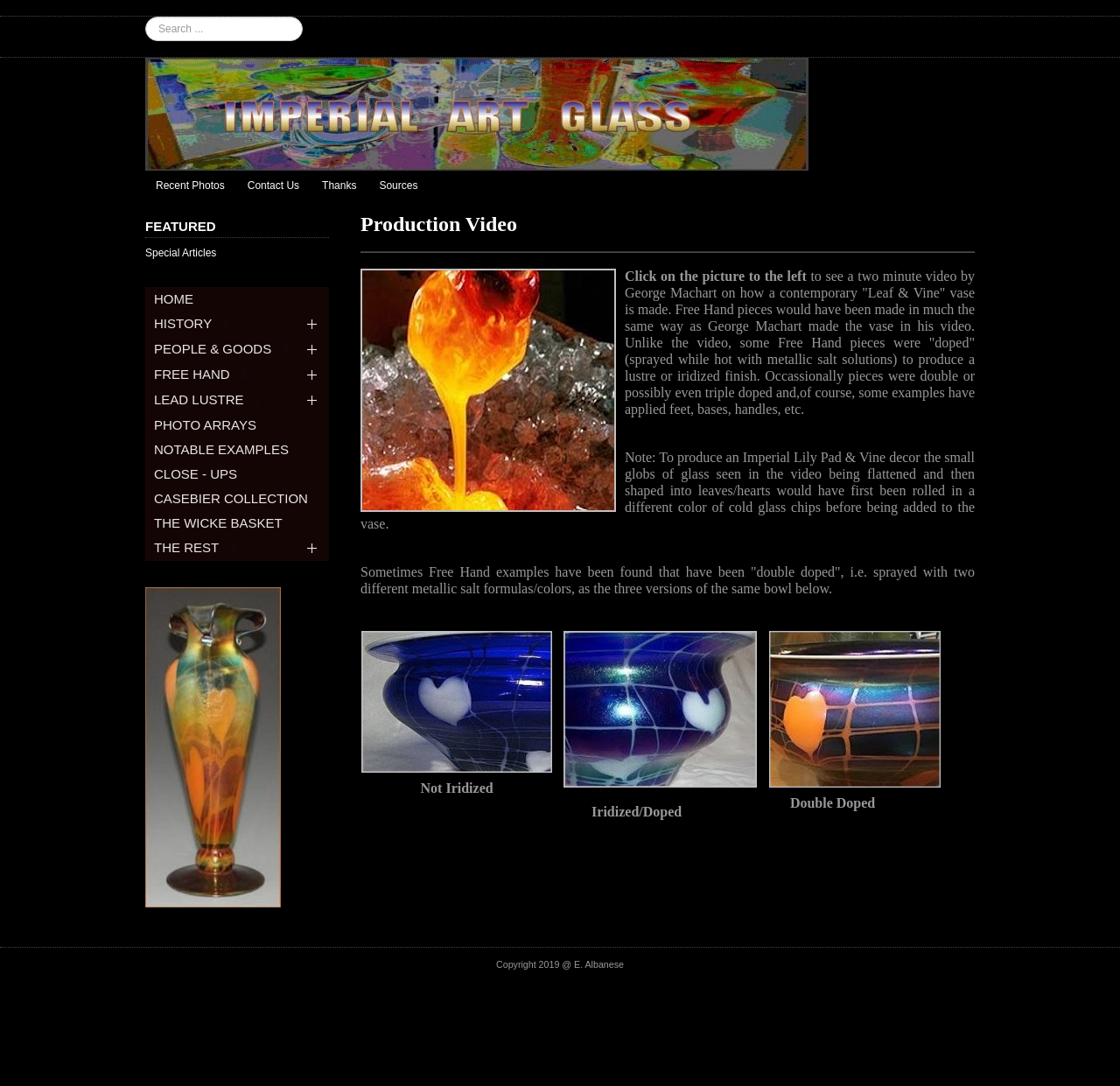Who is the copyright holder of this website? Please answer the question using a single word or phrase based on the image.

E. Albanese